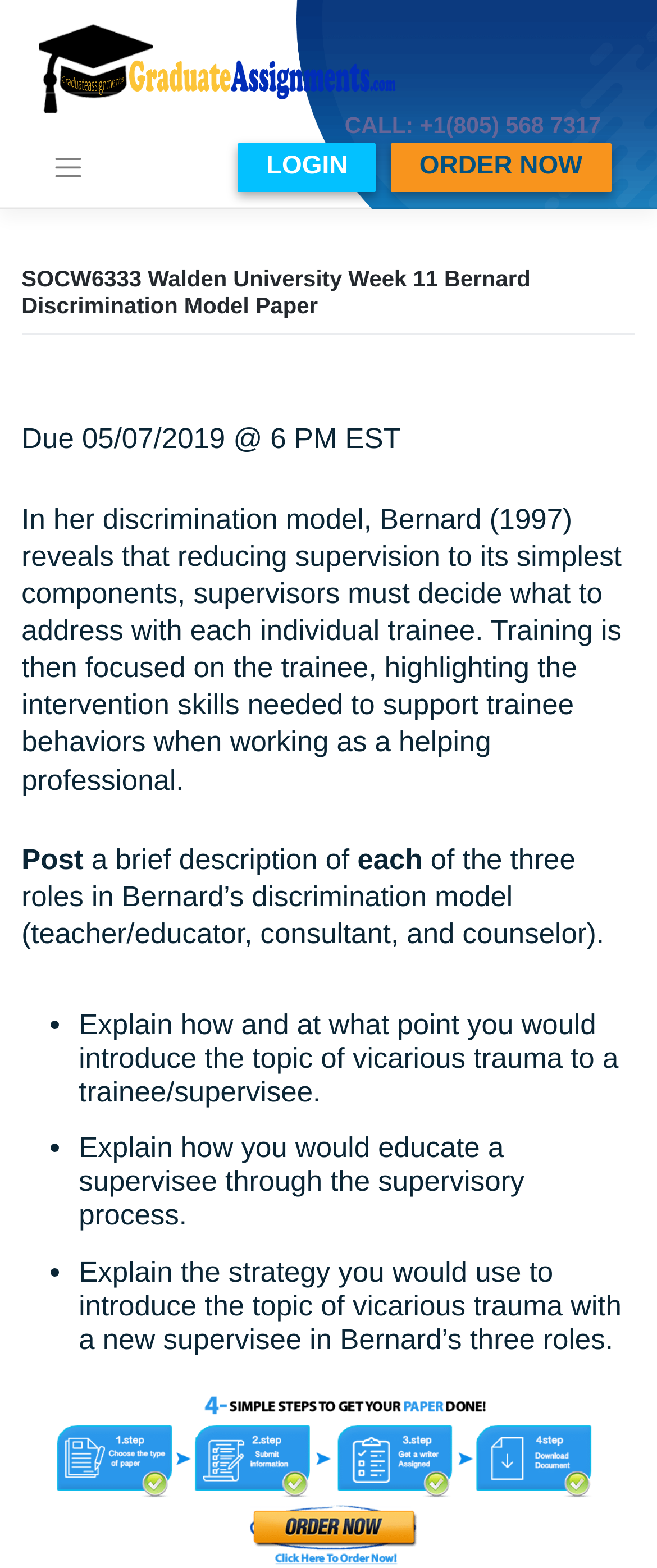What is the deadline for the assignment?
Please provide a comprehensive answer based on the details in the screenshot.

I found the deadline by looking at the static text element that says 'Due 05/07/2019 @ 6 PM EST' which is located at the top of the webpage.